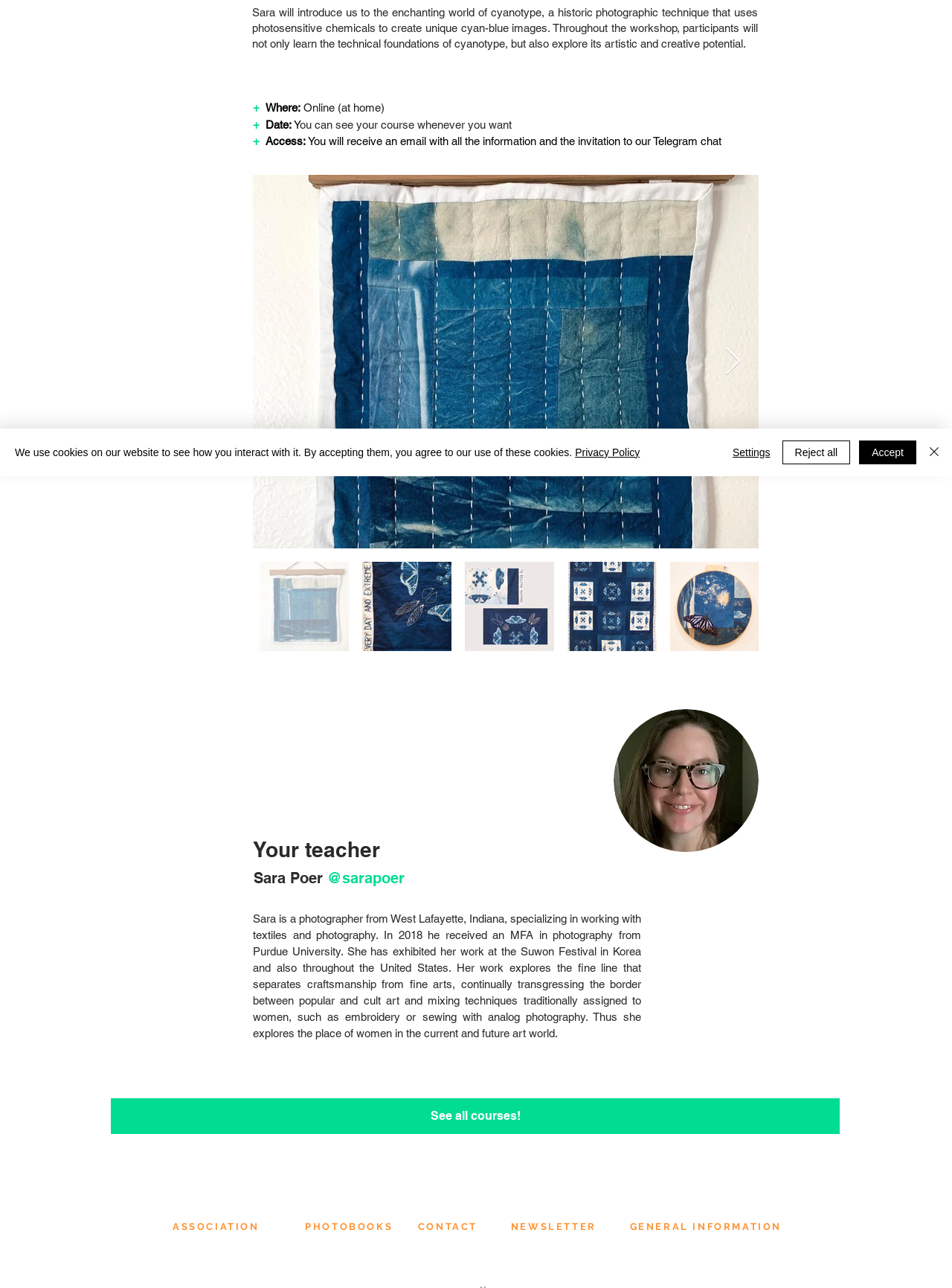Identify the bounding box for the UI element specified in this description: "See all courses!". The coordinates must be four float numbers between 0 and 1, formatted as [left, top, right, bottom].

[0.116, 0.853, 0.882, 0.88]